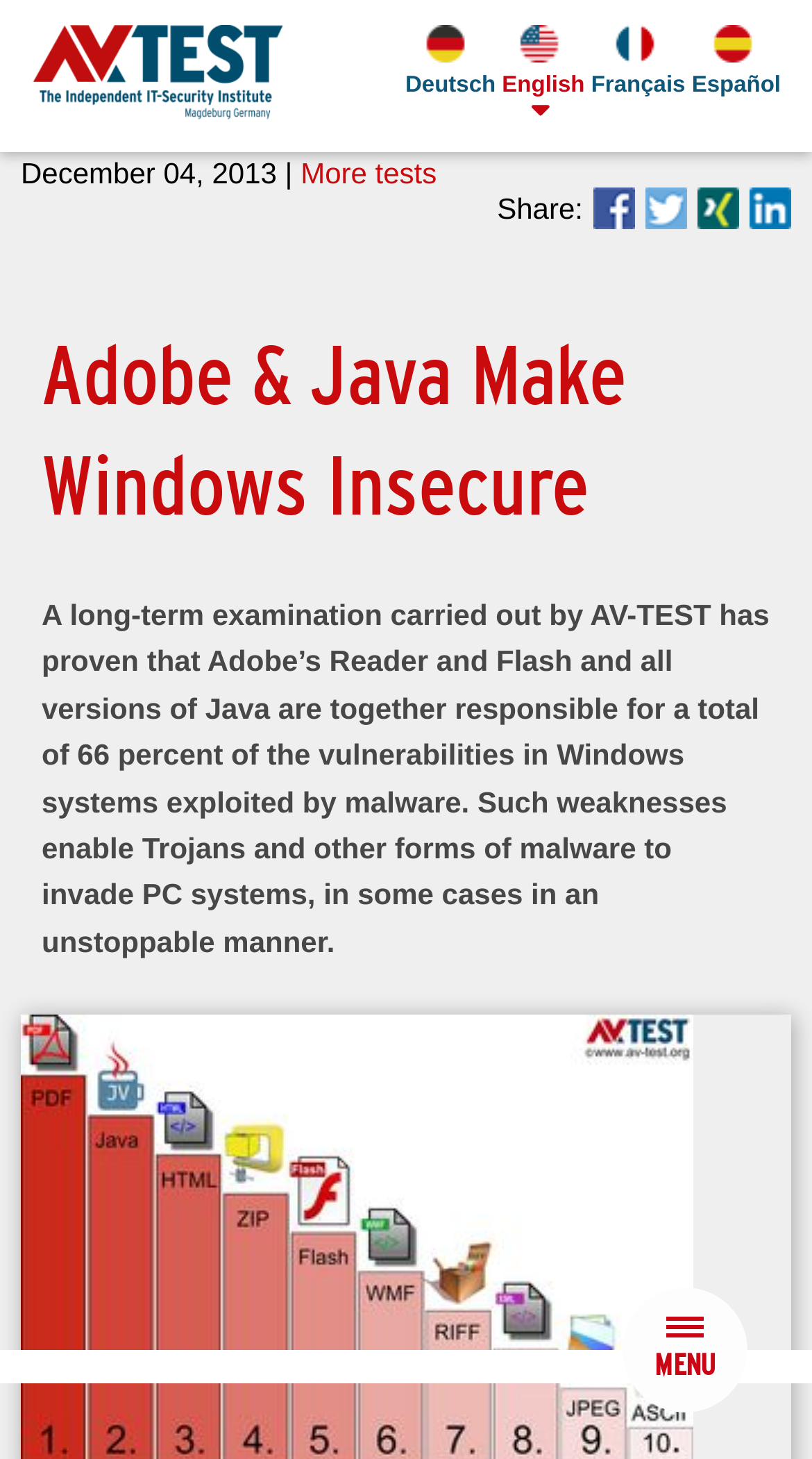Answer the question below with a single word or a brief phrase: 
What languages are available on this website?

Four languages